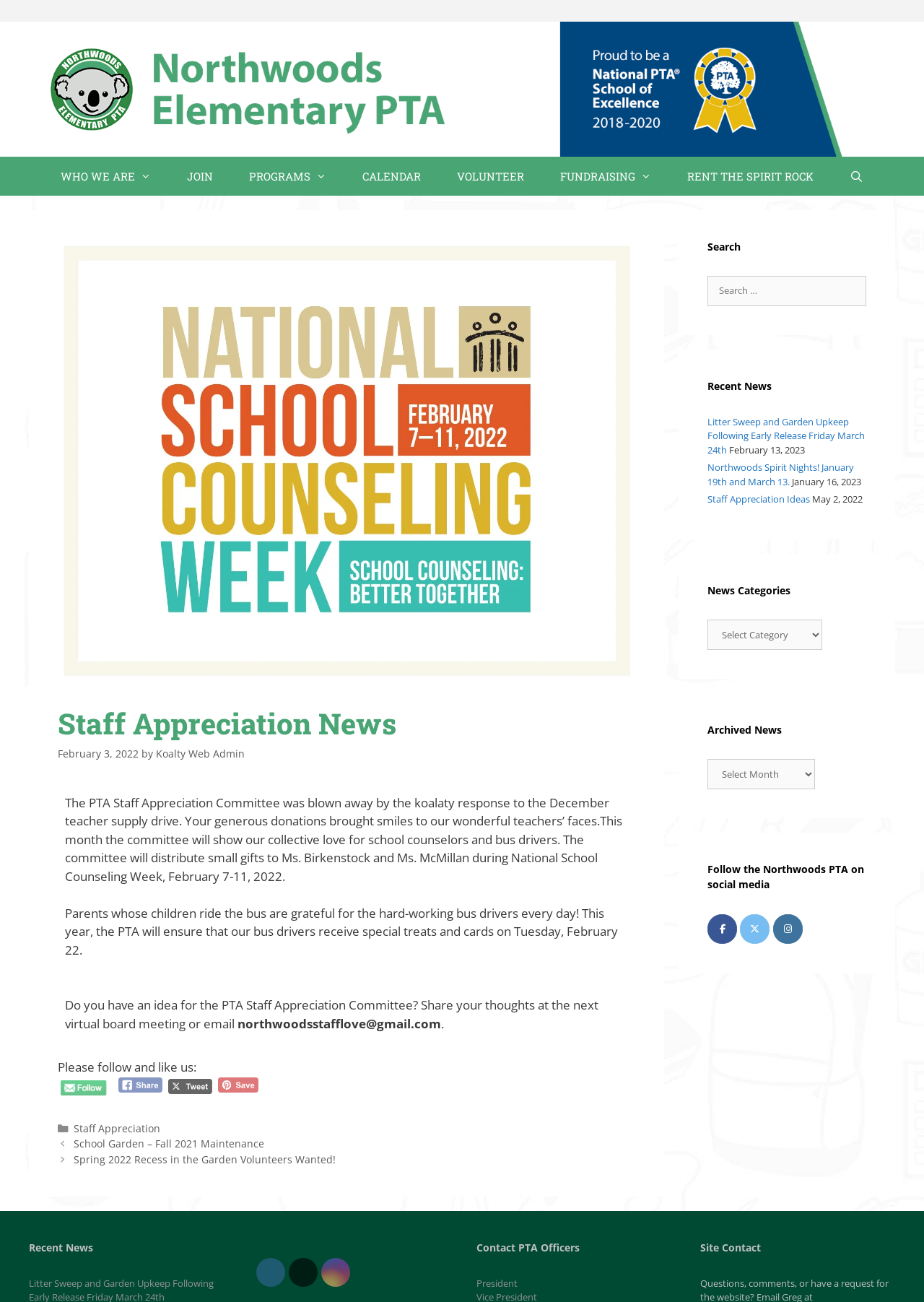Find the bounding box of the UI element described as: "alt="Twitter" title="Twitter"". The bounding box coordinates should be given as four float values between 0 and 1, i.e., [left, top, right, bottom].

[0.312, 0.966, 0.344, 0.988]